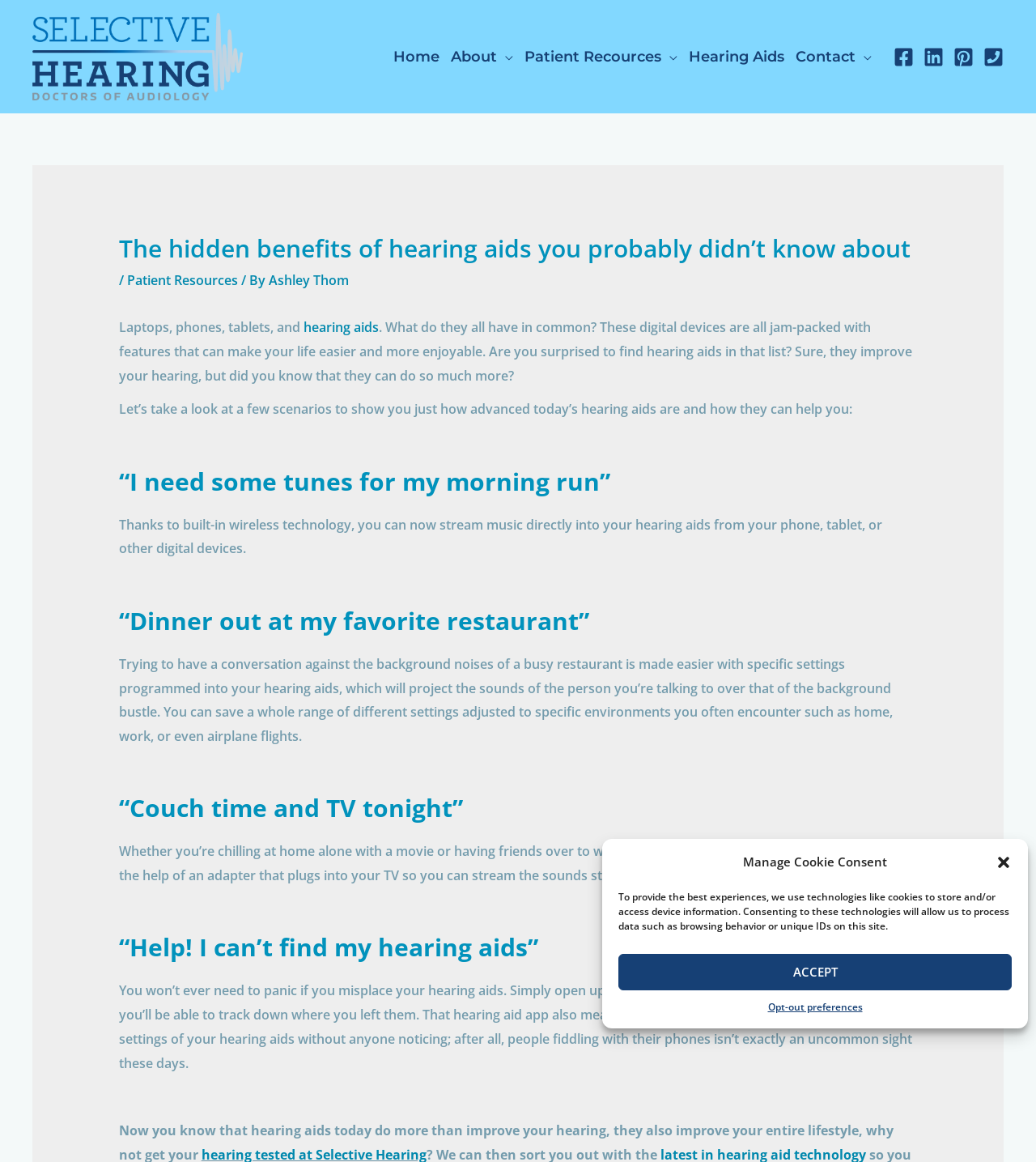What can be streamed directly into hearing aids?
Examine the image closely and answer the question with as much detail as possible.

I found the answer by reading the paragraph that starts with 'Thanks to built-in wireless technology, you can now stream music directly into your hearing aids from your phone, tablet, or other digital devices.' which explicitly states that music can be streamed into hearing aids.